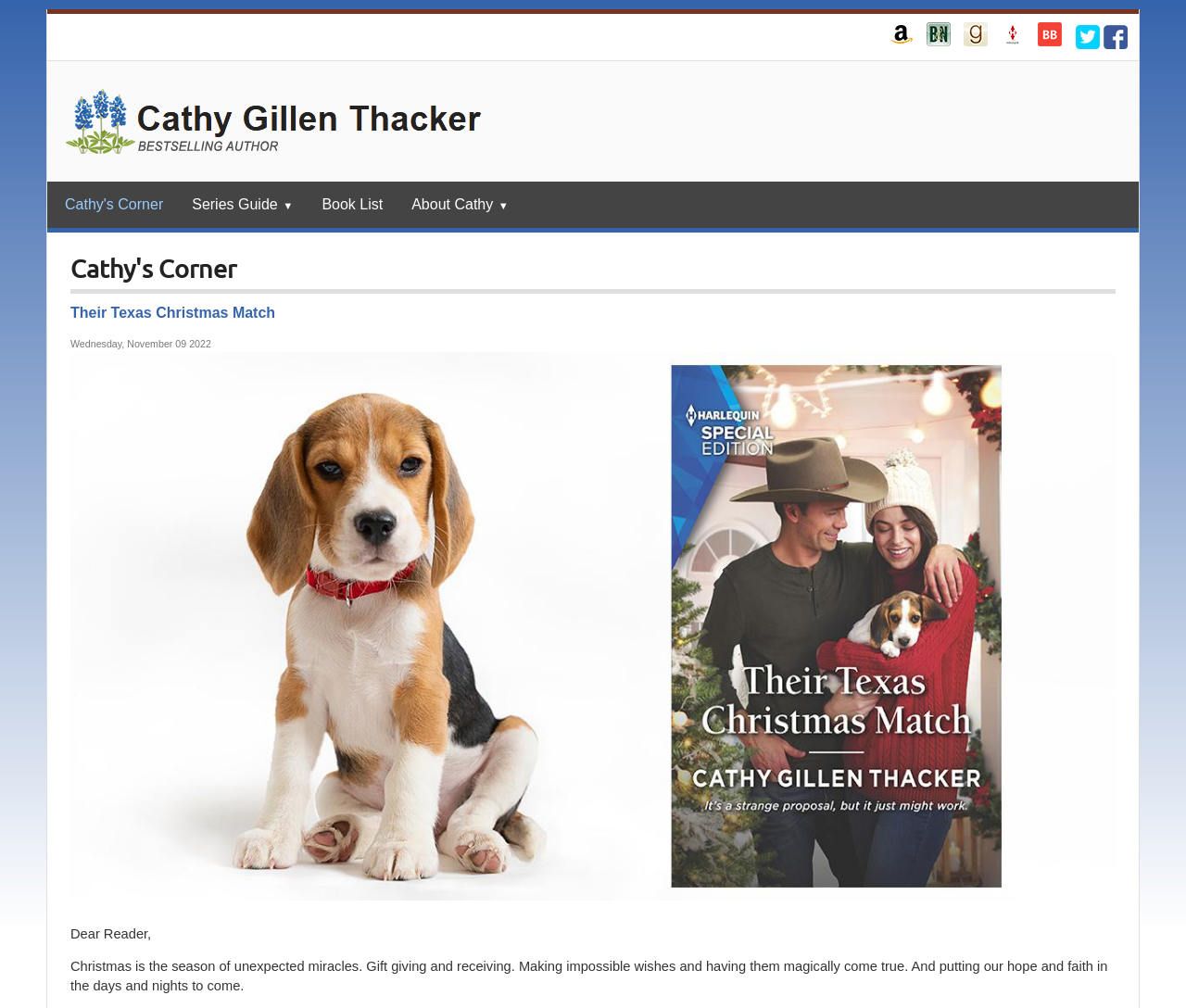What is the author's profession?
Use the image to answer the question with a single word or phrase.

Romance novelist